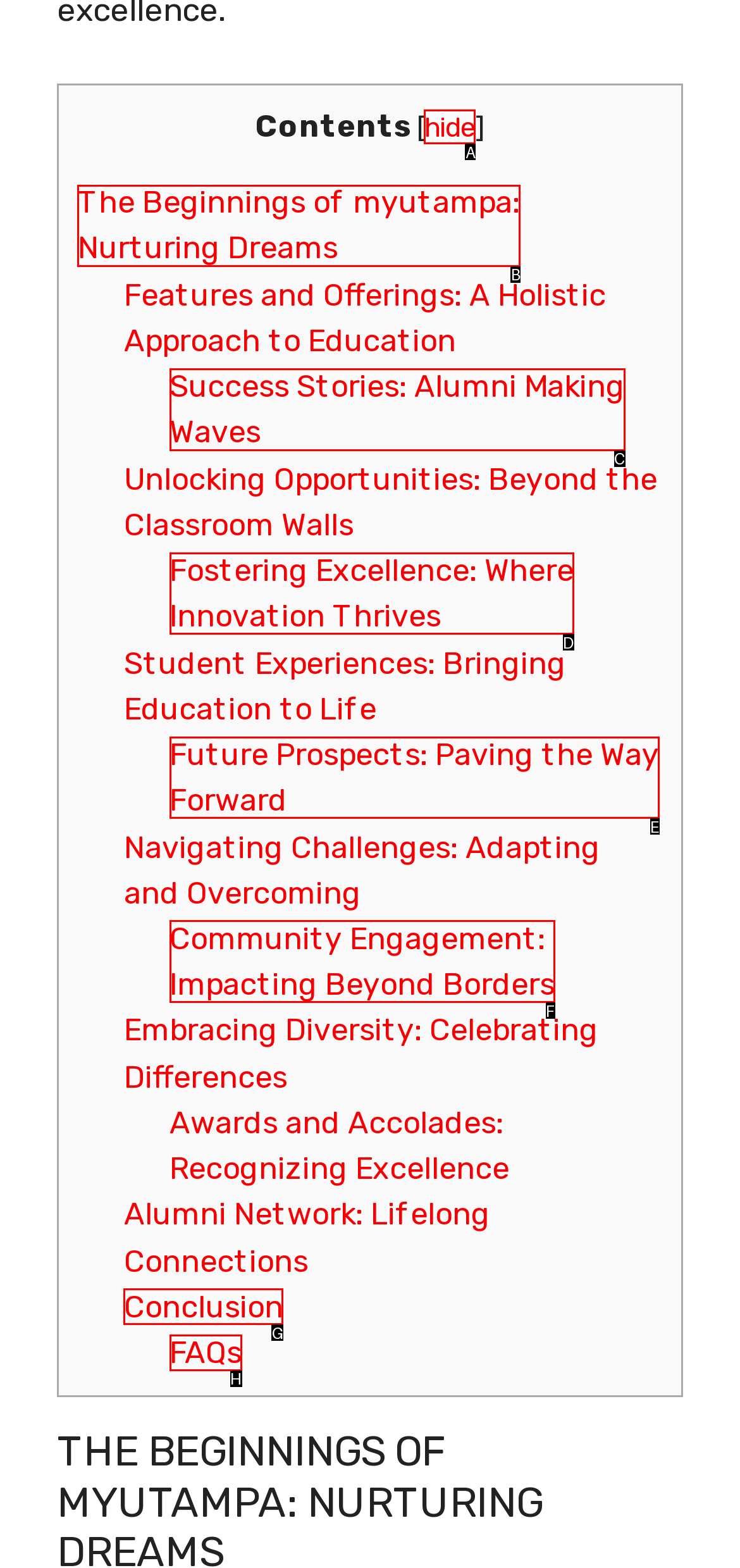Tell me which one HTML element I should click to complete the following task: Read about the beginnings of myutampa Answer with the option's letter from the given choices directly.

B